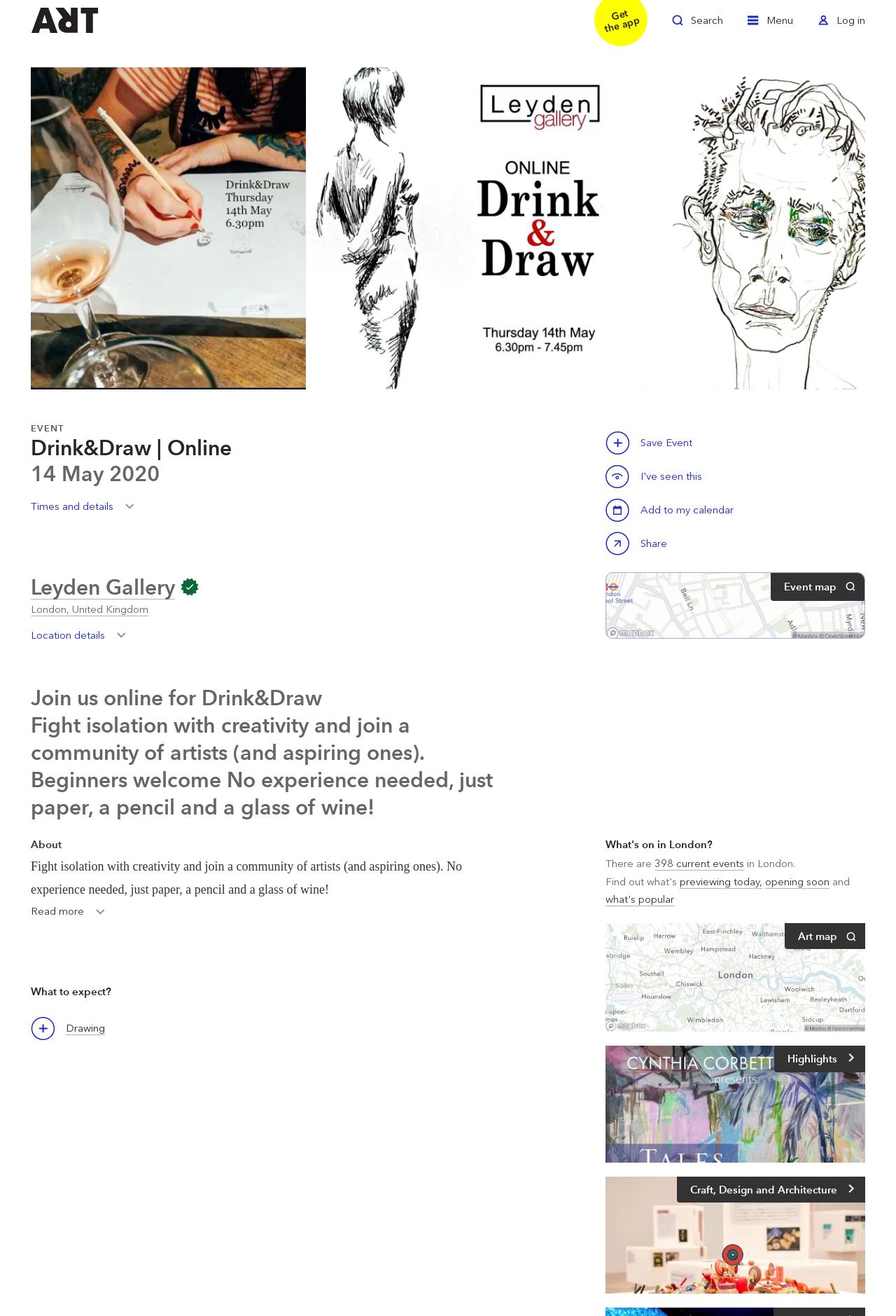Using the description "Welcome to ArtRabbit", predict the bounding box of the relevant HTML element.

[0.034, 0.006, 0.11, 0.025]